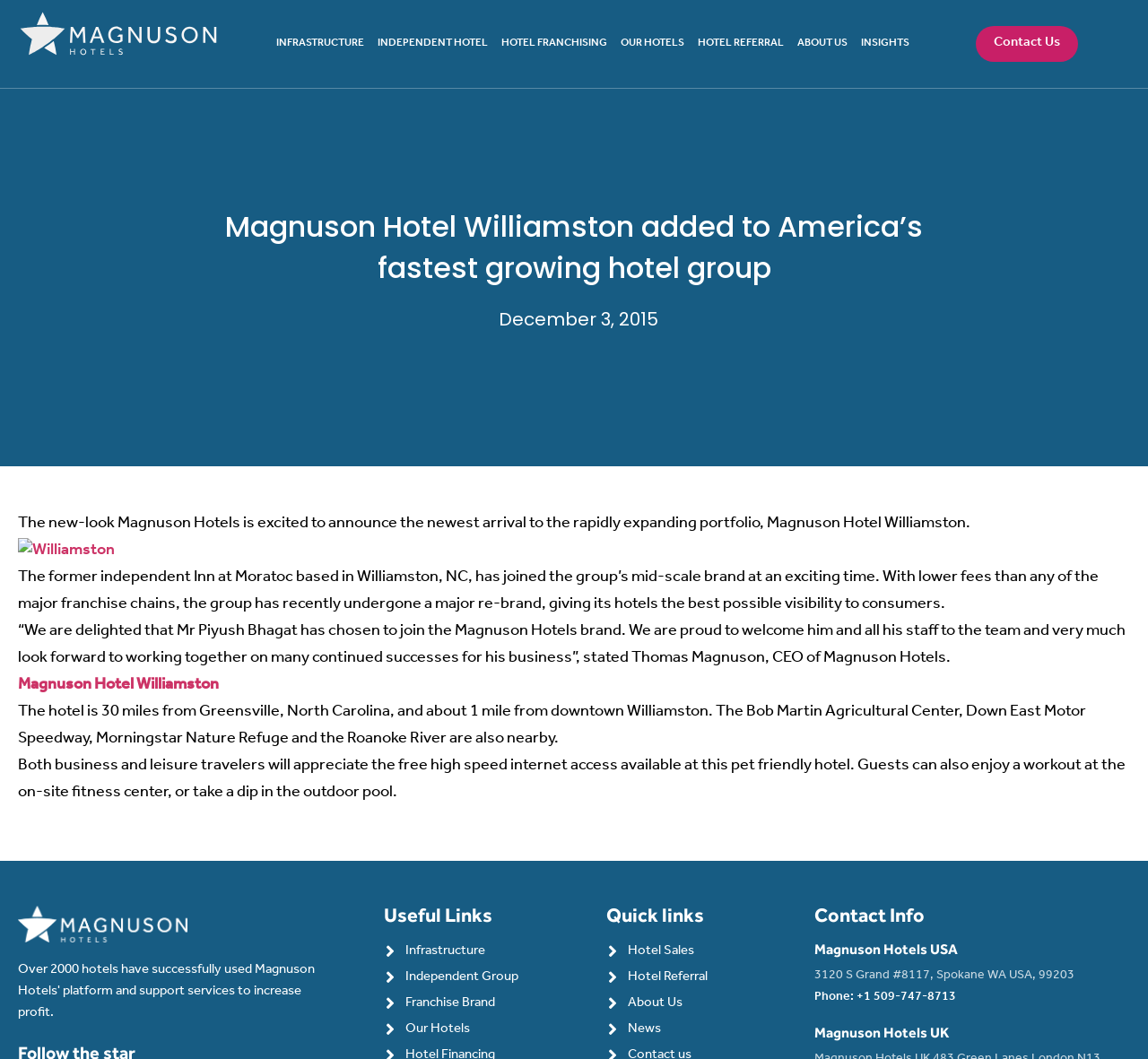Create an elaborate caption for the webpage.

The webpage is about Magnuson Hotel Williamston, a new addition to the Magnuson Hotels portfolio. At the top left, there is a Magnuson Worldwide logo, an image linked to the Magnuson Worldwide website. Below the logo, there are six links to different sections of the website, including "INFRASTRUCTURE", "INDEPENDENT HOTEL", "HOTEL FRANCHISING", "OUR HOTELS", "HOTEL REFERRAL", and "ABOUT US".

The main content of the webpage starts with a heading announcing the addition of Magnuson Hotel Williamston to the Magnuson Hotels portfolio. Below the heading, there is a paragraph of text describing the hotel's location and features. The hotel is located in Williamston, North Carolina, and offers free high-speed internet access, a fitness center, and an outdoor pool.

To the left of the main content, there is a link to "Contact Us" and an image of the Williamston hotel. Below the image, there are two paragraphs of text describing the hotel's background and the benefits of joining the Magnuson Hotels brand.

At the bottom of the webpage, there are three sections: "Useful Links", "Quick links", and "Contact Info". The "Useful Links" section contains links to "Infrastructure", "Independent Group", "Franchise Brand", and "Our Hotels". The "Quick links" section contains links to "Hotel Sales", "Hotel Referral", "About Us", and "News". The "Contact Info" section displays the contact information for Magnuson Hotels USA and UK, including addresses and phone numbers.

Throughout the webpage, there are several images, including the Magnuson Worldwide logo, the Williamston hotel image, and the Magnuson Hotels logo.